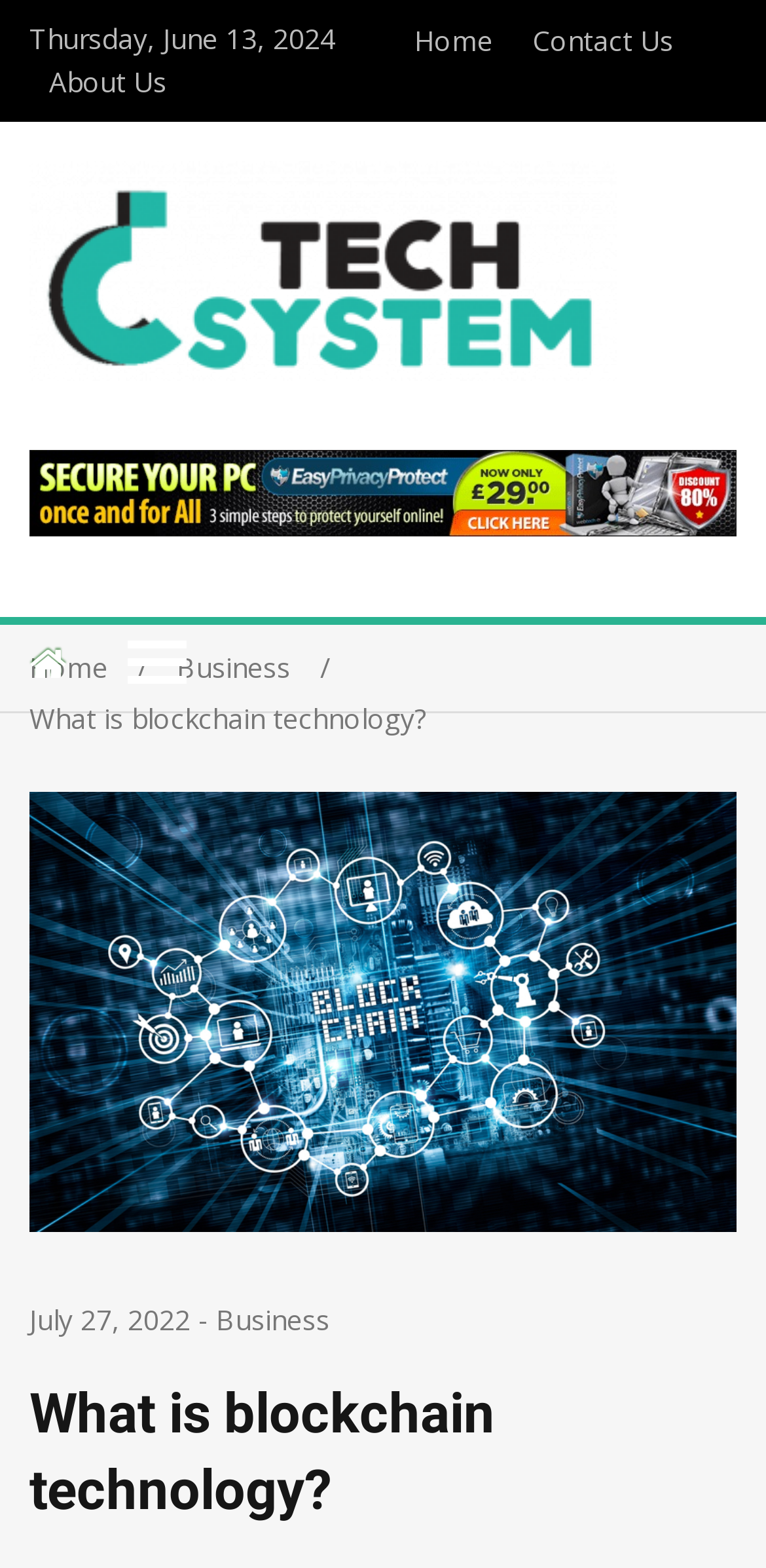What is the date displayed at the top of the page?
Provide a thorough and detailed answer to the question.

I found the date by looking at the top of the page, where I saw a static text element with the content 'Thursday, June 13, 2024'.